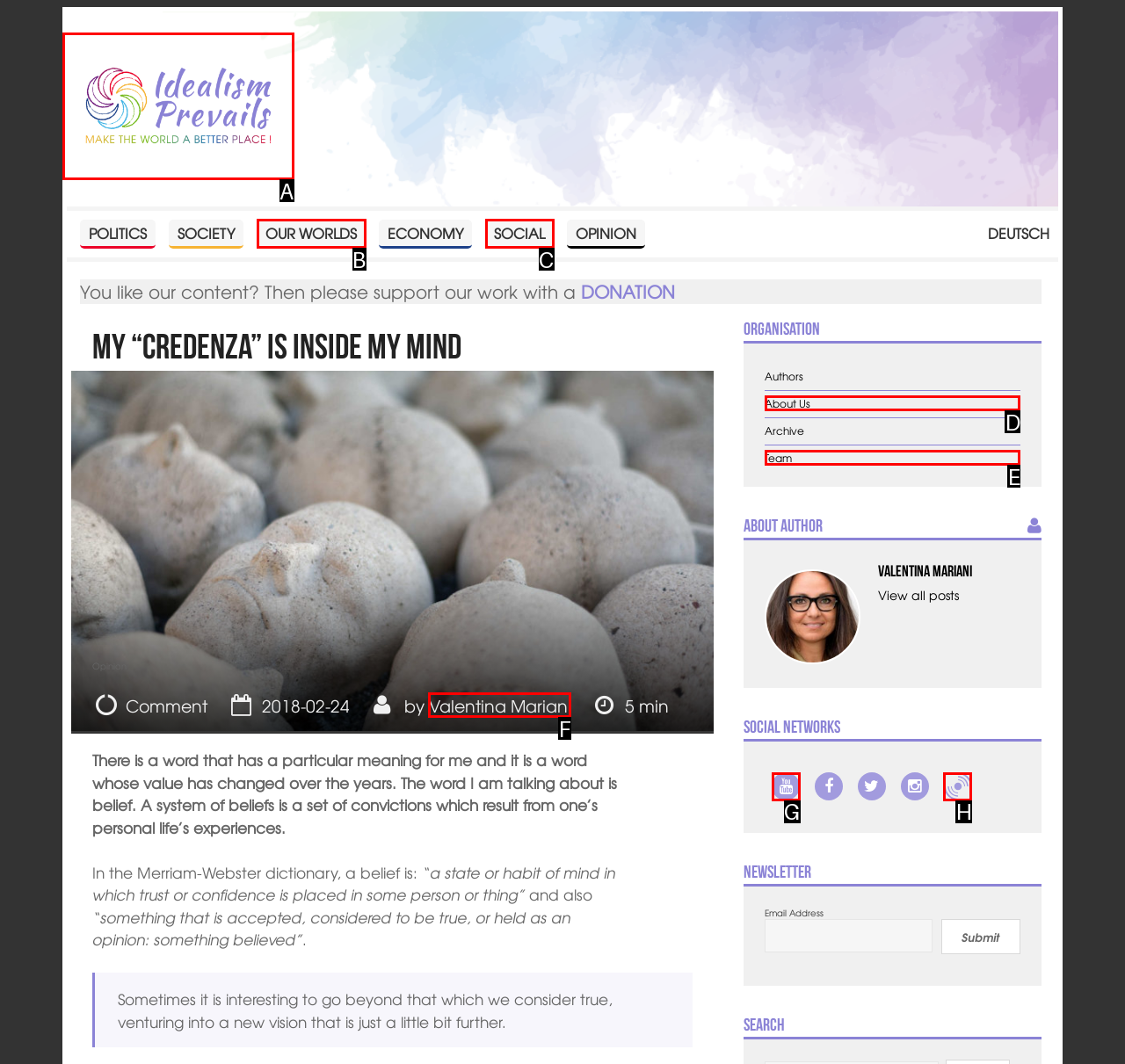Identify the correct letter of the UI element to click for this task: Click on the 'Home' link
Respond with the letter from the listed options.

A